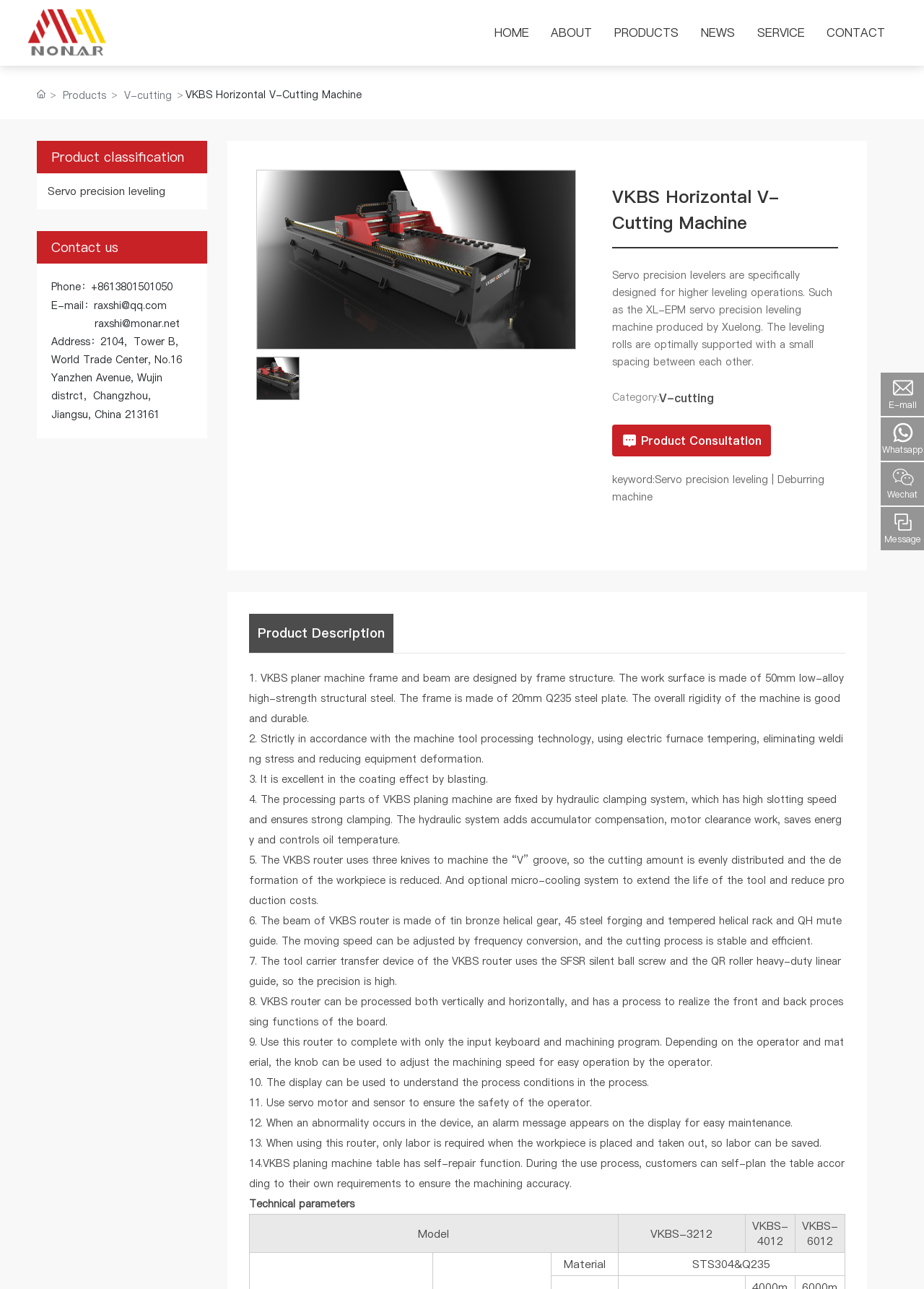Please identify the bounding box coordinates of the element's region that I should click in order to complete the following instruction: "check Calendar". The bounding box coordinates consist of four float numbers between 0 and 1, i.e., [left, top, right, bottom].

None